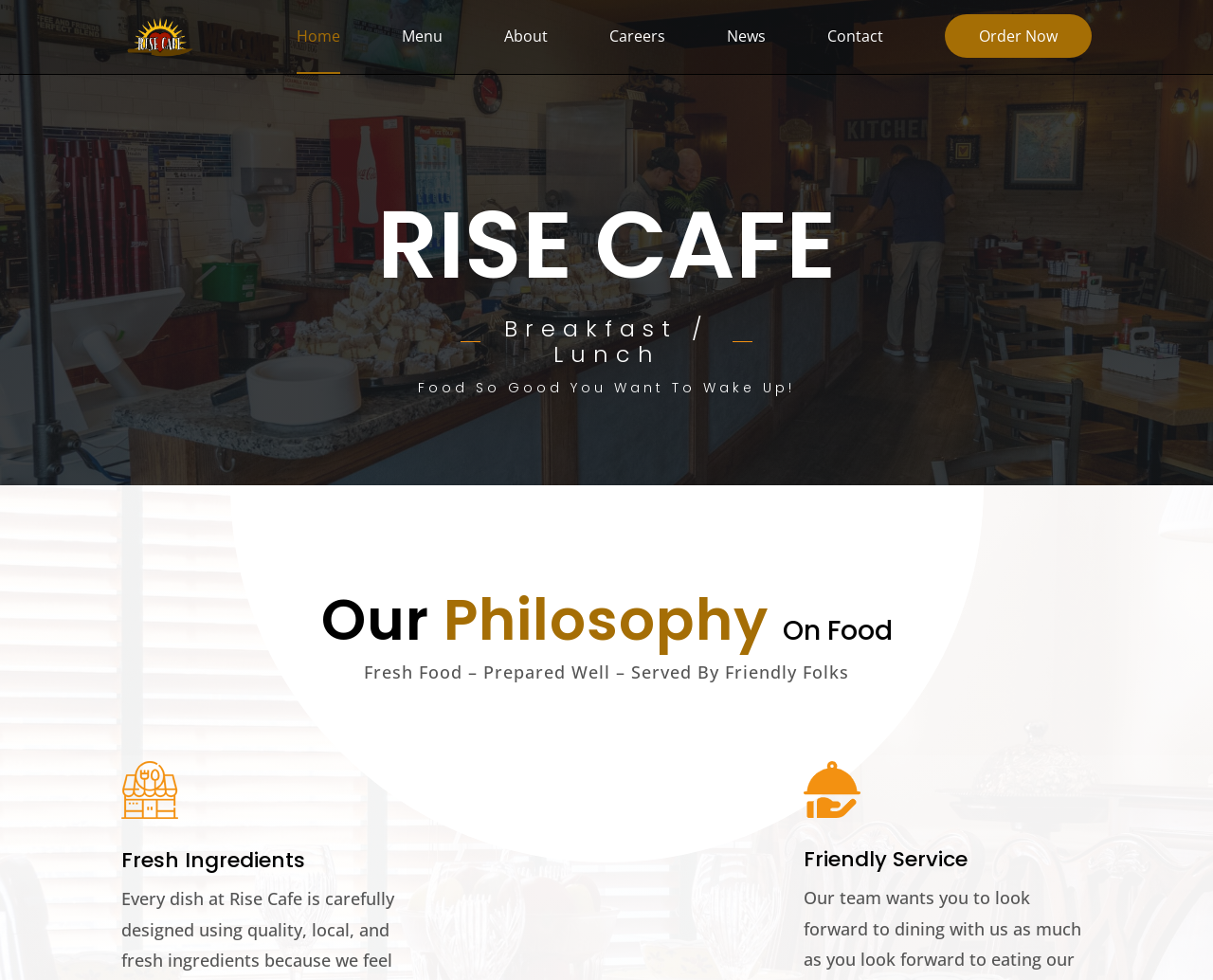Carefully examine the image and provide an in-depth answer to the question: What is the tone of the webpage?

I determined the tone by analyzing the language and phrases used on the webpage, such as 'Food So Good You Want To Wake Up!' and 'Friendly Folks', which convey a welcoming and approachable tone.